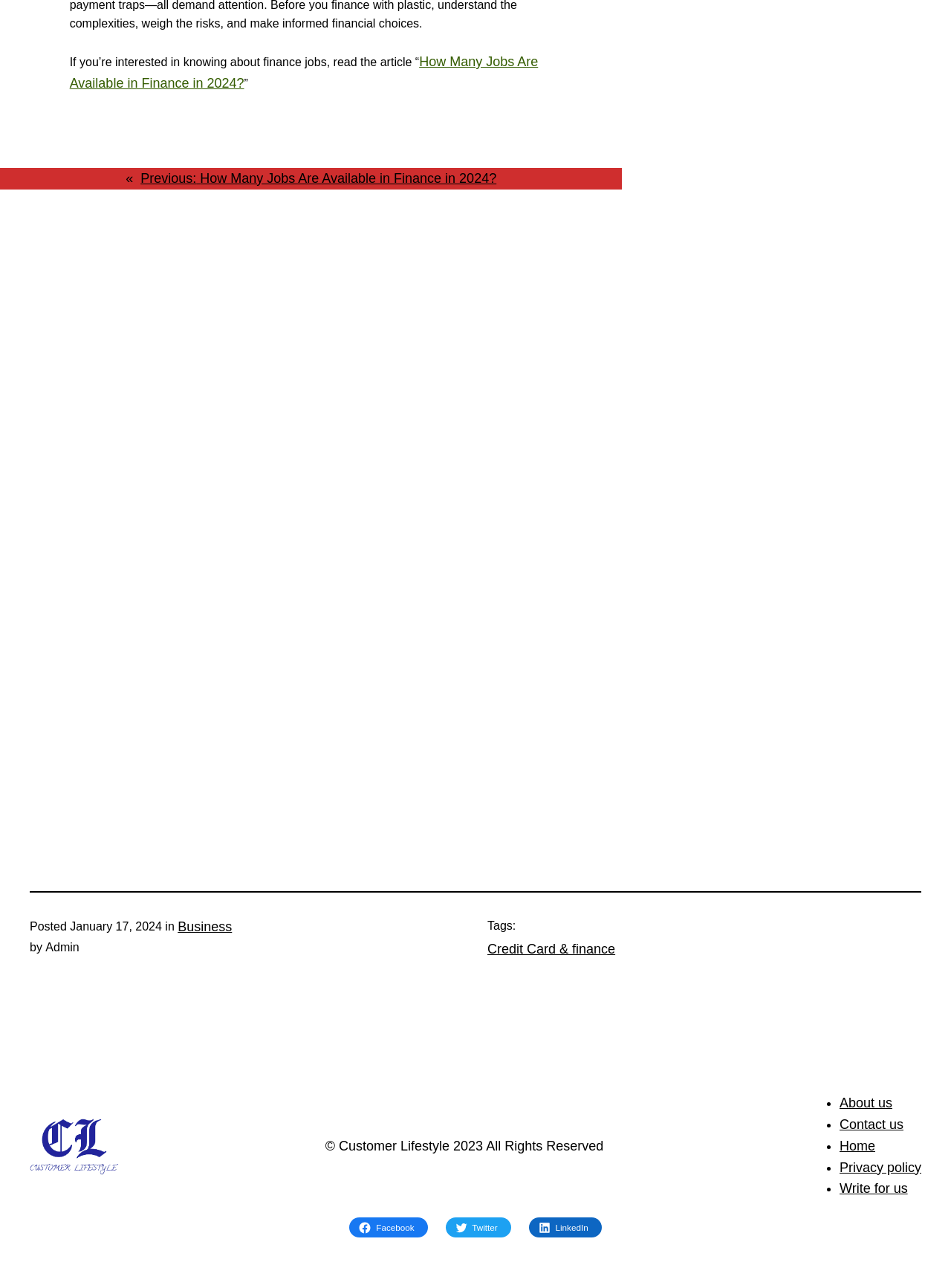Provide the bounding box coordinates of the HTML element described by the text: "Credit Card & finance". The coordinates should be in the format [left, top, right, bottom] with values between 0 and 1.

[0.512, 0.731, 0.647, 0.743]